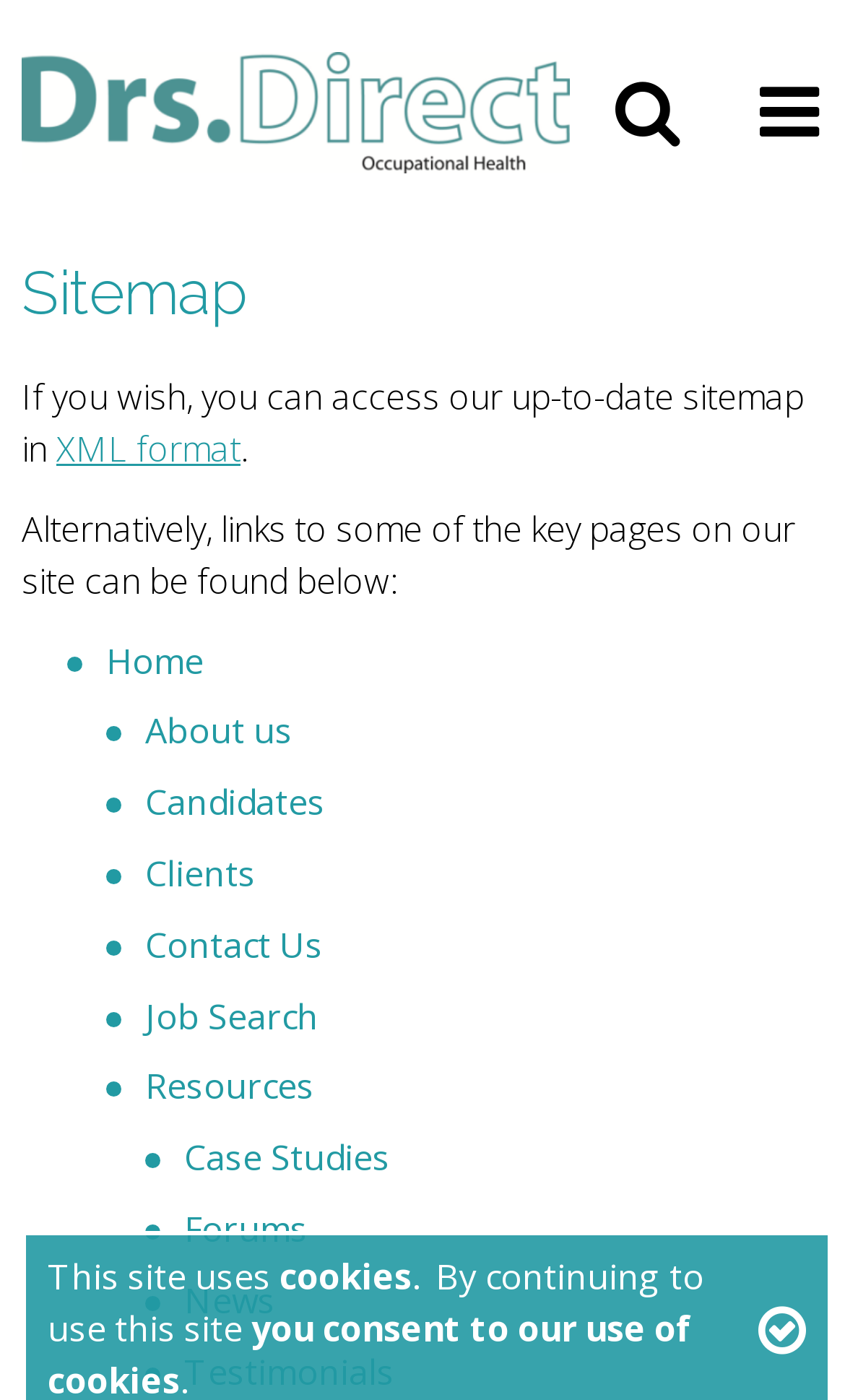Using the details from the image, please elaborate on the following question: How many links are available on the sitemap page?

By carefully examining the webpage, I can see that there are 12 links available on the sitemap page, including 'Home', 'About us', 'Candidates', 'Clients', 'Contact Us', 'Job Search', 'Resources', 'Case Studies', 'Forums', 'News', and 'Testimonials'.